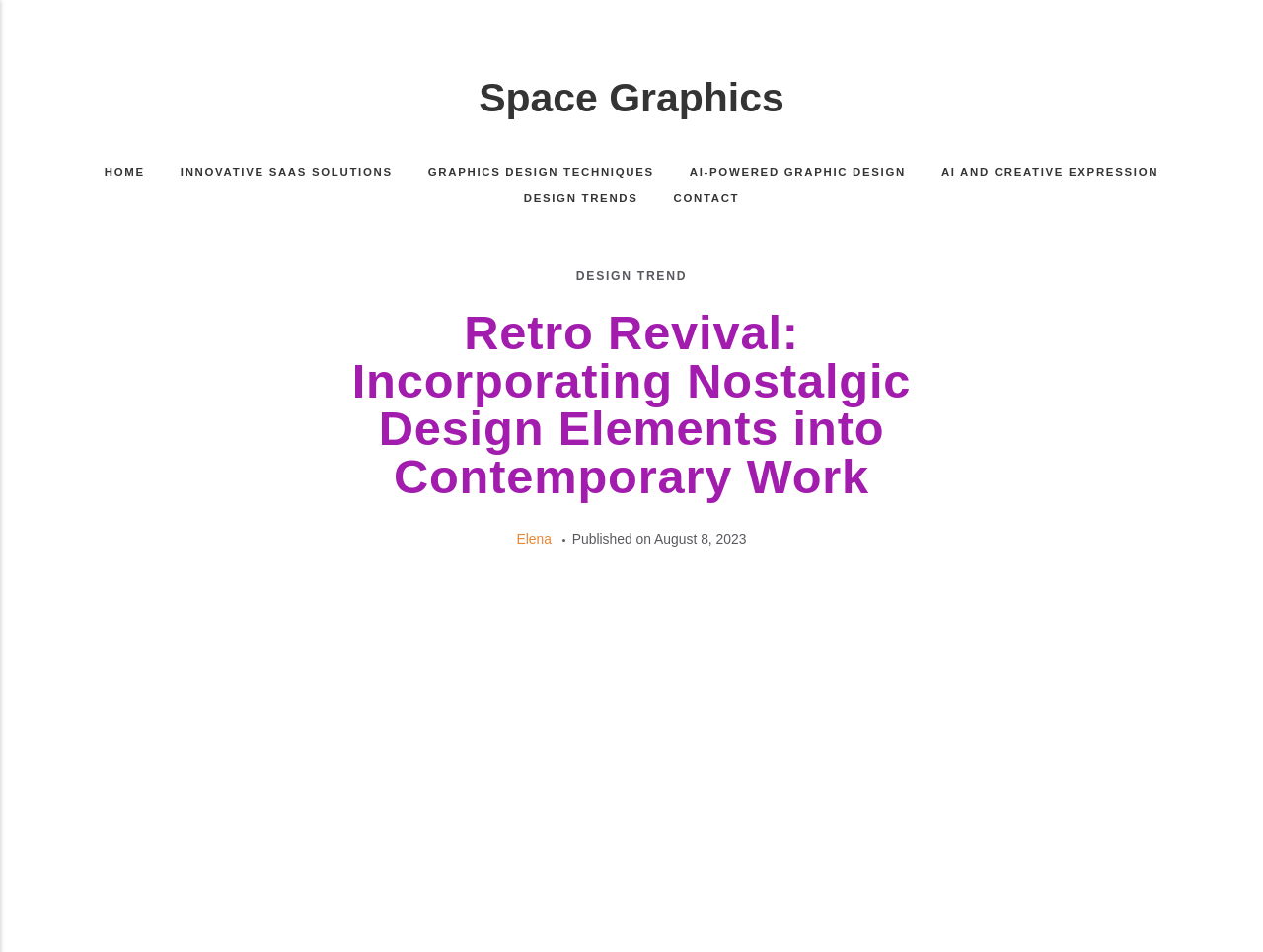Please identify the bounding box coordinates of the element I should click to complete this instruction: 'visit HOME page'. The coordinates should be given as four float numbers between 0 and 1, like this: [left, top, right, bottom].

[0.069, 0.171, 0.129, 0.19]